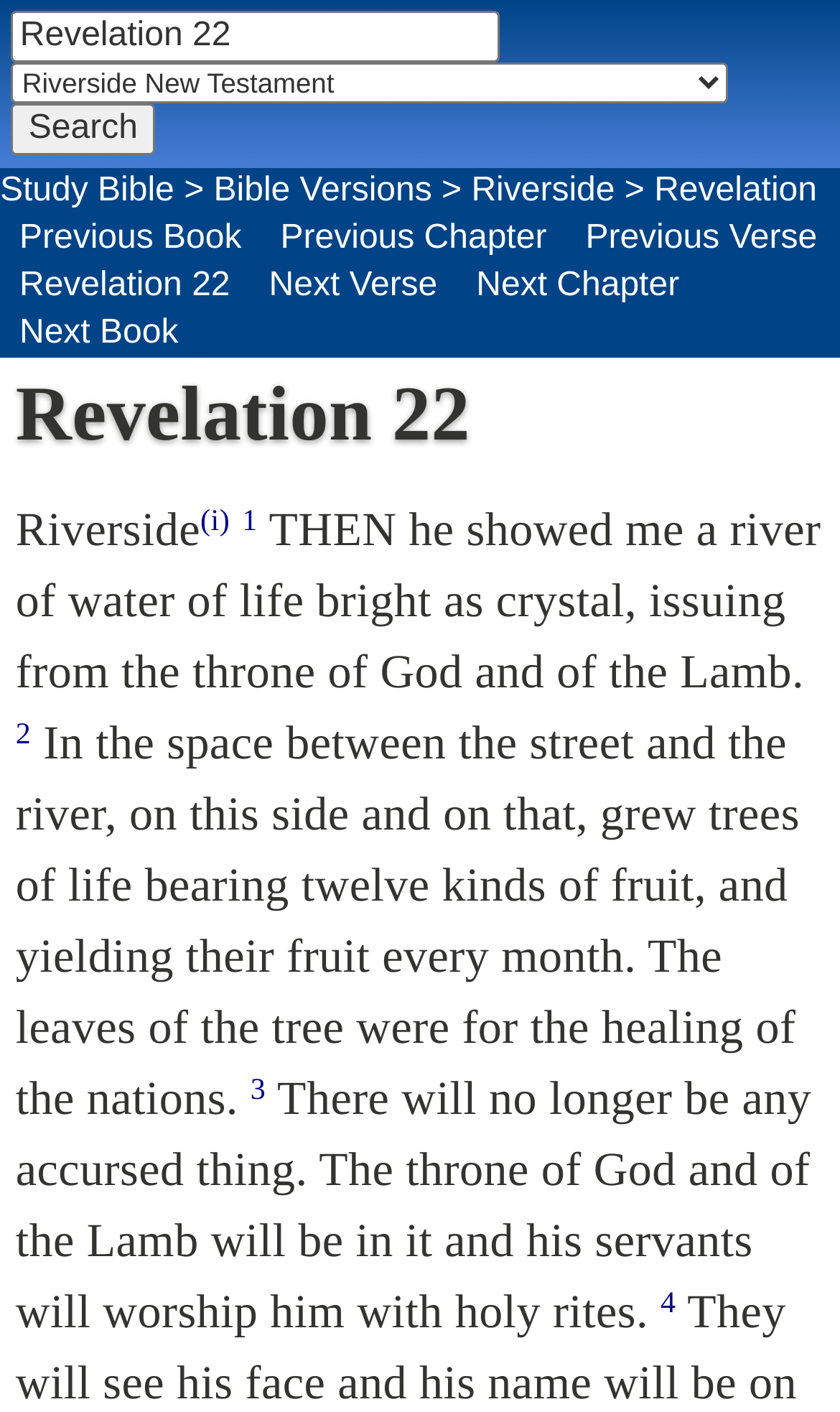Identify the bounding box coordinates for the element you need to click to achieve the following task: "Search for a scripture reference". The coordinates must be four float values ranging from 0 to 1, formatted as [left, top, right, bottom].

[0.014, 0.008, 0.596, 0.045]